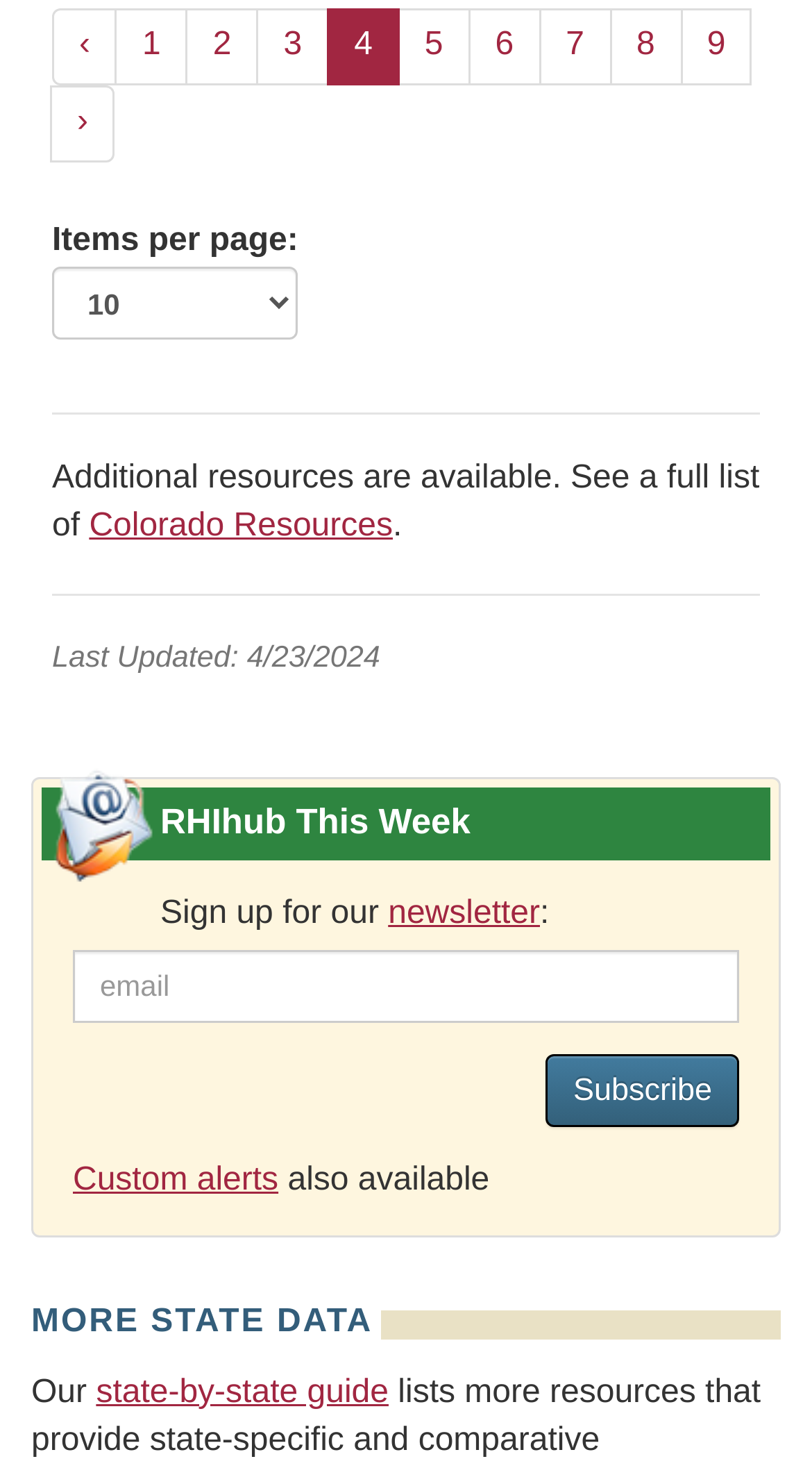What is the current page number?
Refer to the image and respond with a one-word or short-phrase answer.

1